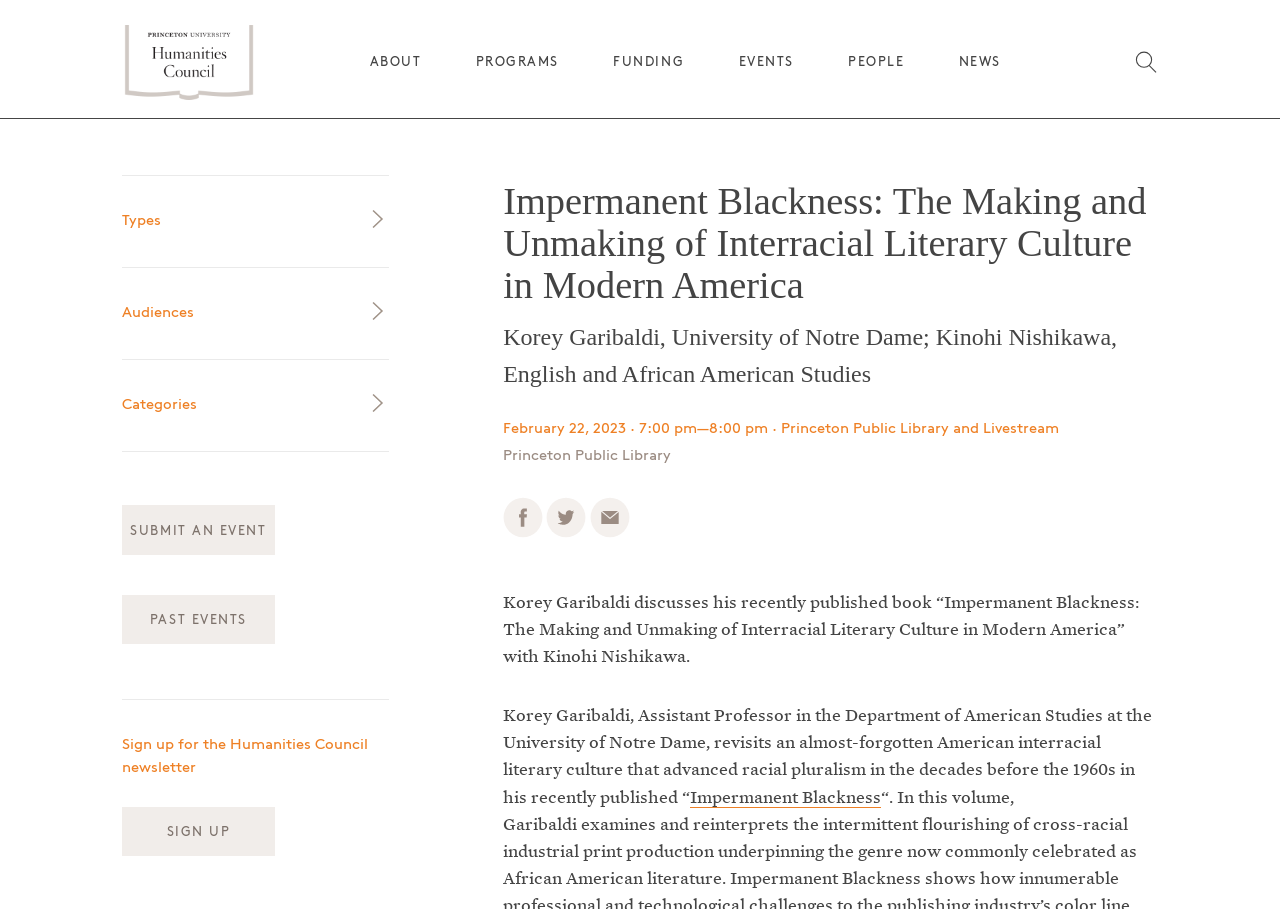Identify and provide the bounding box for the element described by: "Professorships".

[0.412, 0.31, 0.601, 0.333]